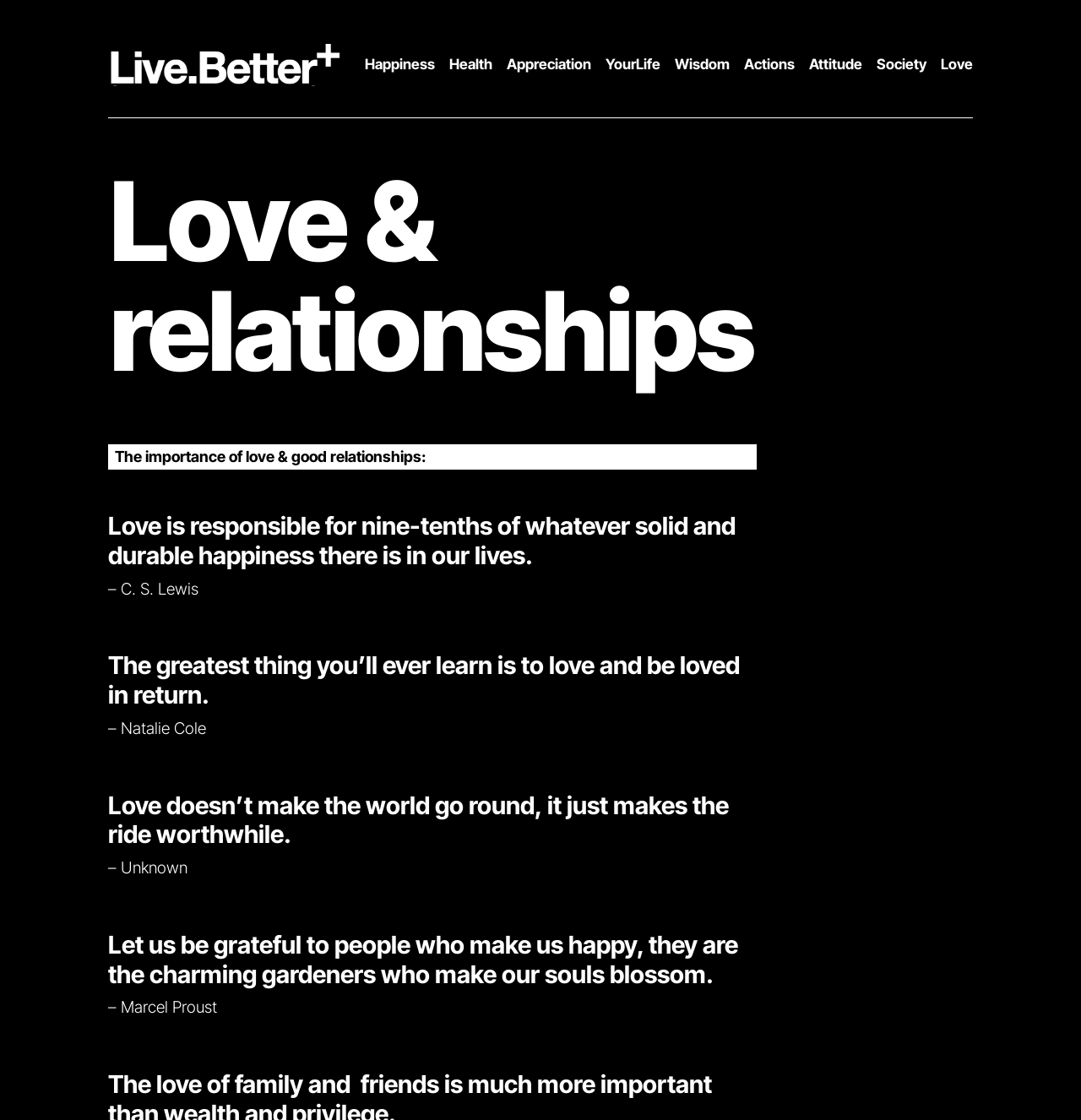Produce a meticulous description of the webpage.

This webpage is about love quotes and relationships. At the top, there are eight links lined up horizontally, including "Happiness", "Health", "Appreciation", "YourLife", "Wisdom", "Actions", "Attitude", and "Society", followed by a link to "Love" at the far right. 

Below these links, there is a heading that reads "Love & relationships". Underneath this heading, there is a paragraph of text that discusses the importance of love and good relationships. 

Following this, there are four quotes about love, each with its own heading and attributed to a different author, including C. S. Lewis, Natalie Cole, Unknown, and Marcel Proust. These quotes are stacked vertically, with the author's name written below each quote. There are also some empty lines separating these quotes.